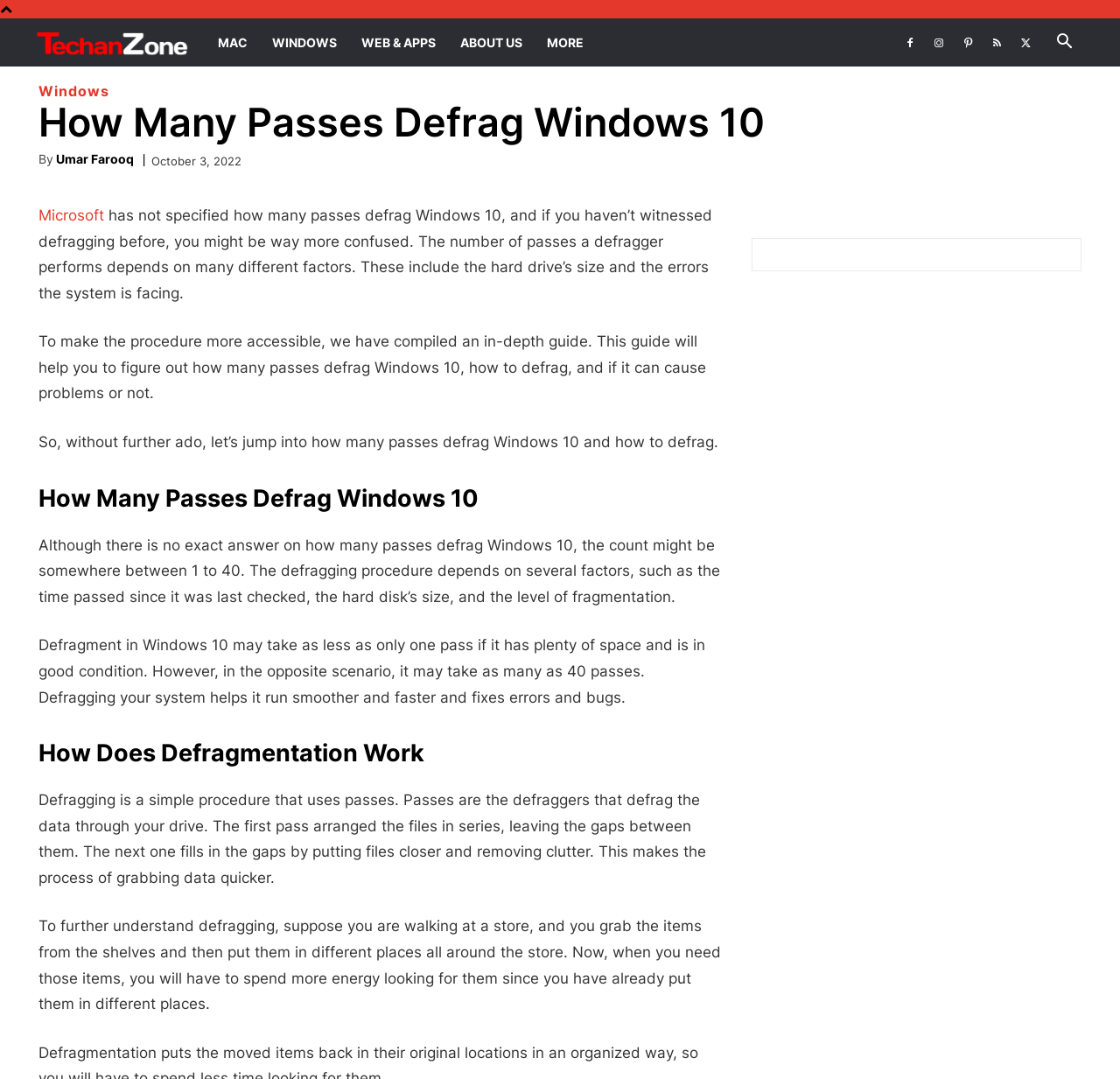Using the information in the image, give a comprehensive answer to the question: 
What is the maximum number of passes in defragmentation?

According to the article, the maximum number of passes in defragmentation is 40. This is mentioned in the section 'How Many Passes Defrag Windows 10', which states that the count might be somewhere between 1 to 40.